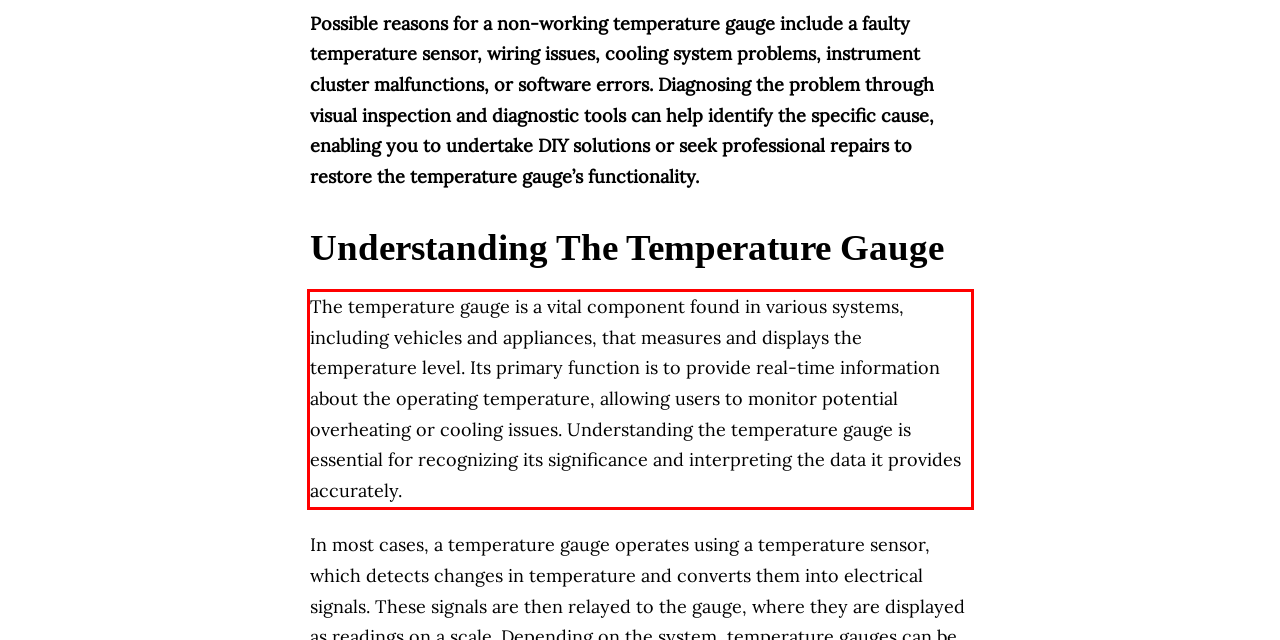You are given a screenshot with a red rectangle. Identify and extract the text within this red bounding box using OCR.

The temperature gauge is a vital component found in various systems, including vehicles and appliances, that measures and displays the temperature level. Its primary function is to provide real-time information about the operating temperature, allowing users to monitor potential overheating or cooling issues. Understanding the temperature gauge is essential for recognizing its significance and interpreting the data it provides accurately.